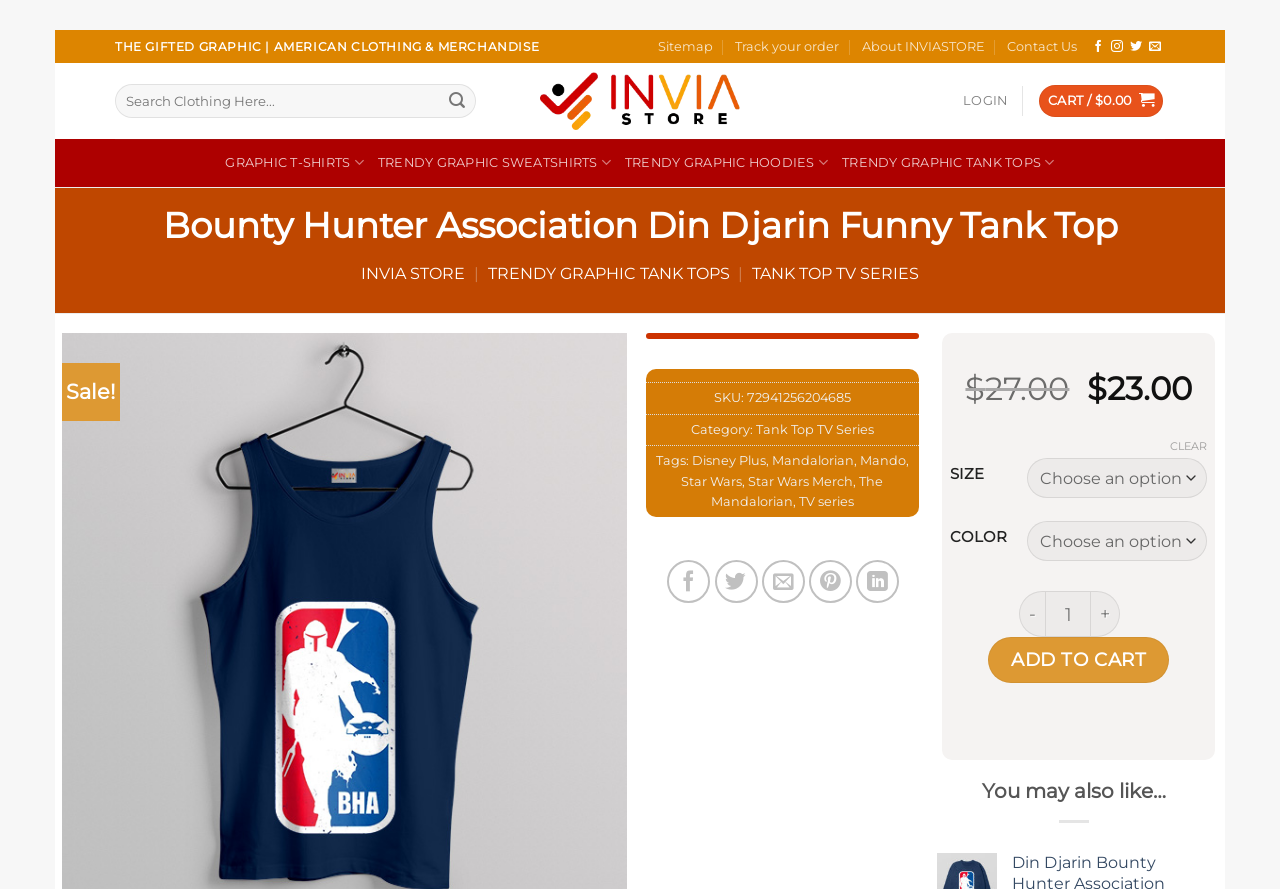Extract the bounding box for the UI element that matches this description: "Clear".

[0.914, 0.494, 0.943, 0.51]